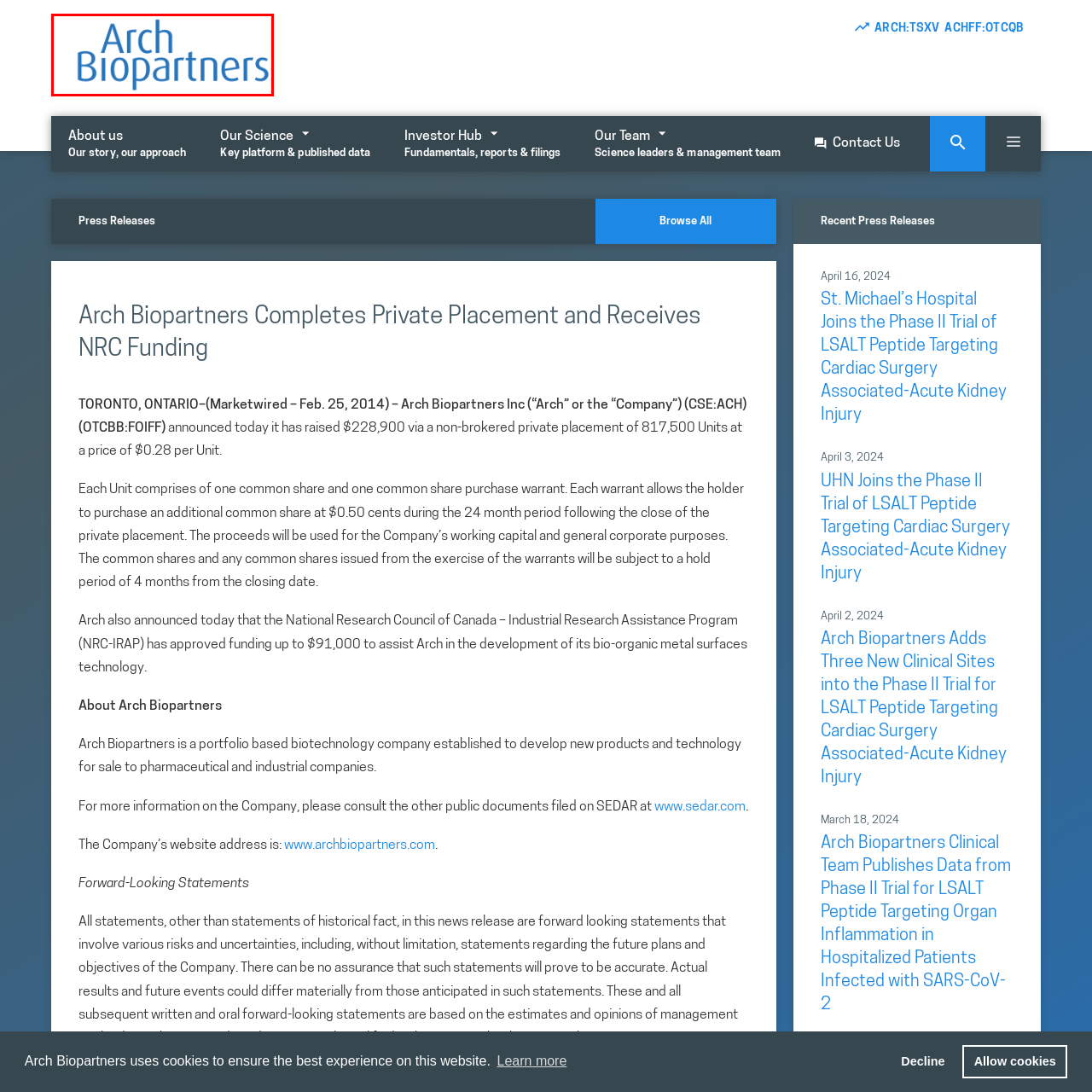Examine the image within the red border and provide a concise answer: Where is the logo situated?

official website